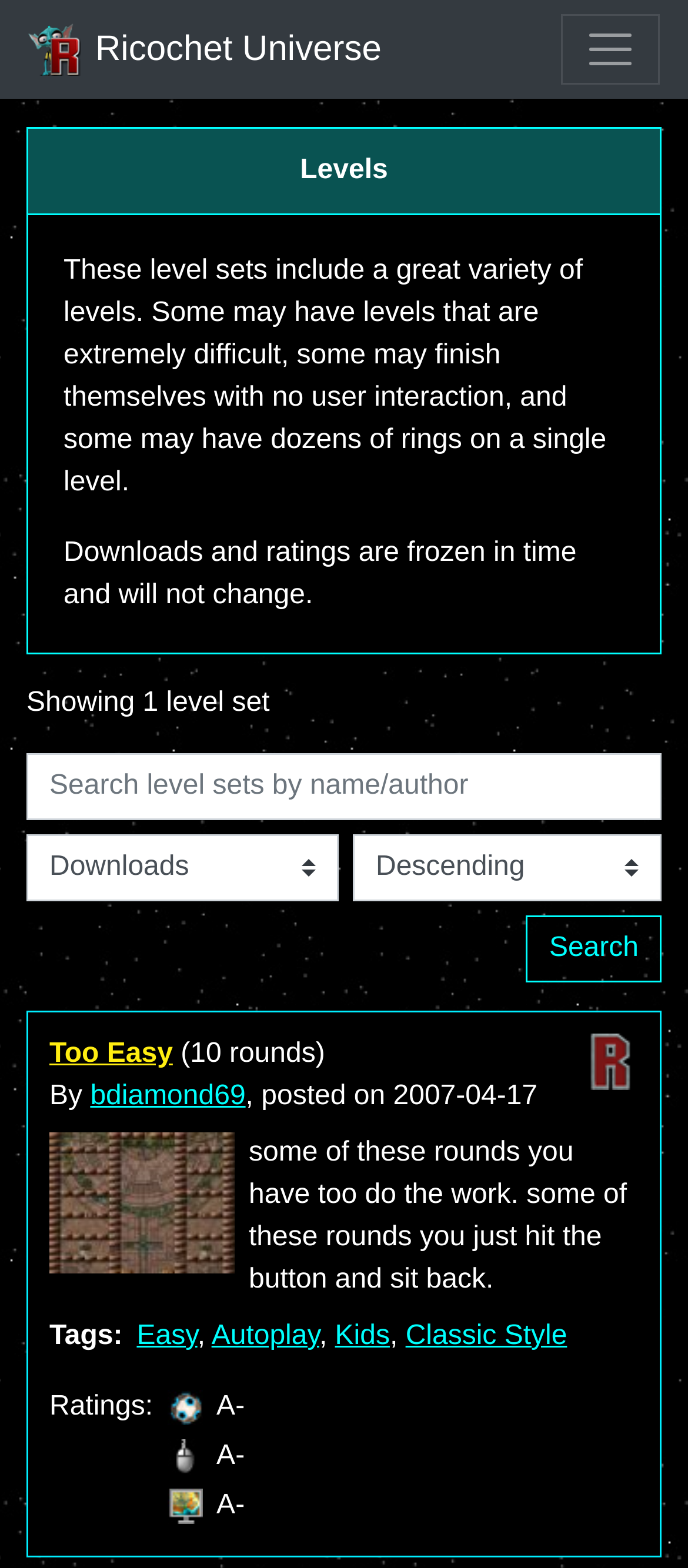Kindly respond to the following question with a single word or a brief phrase: 
What is the type of the level set 'Too Easy'?

Easy